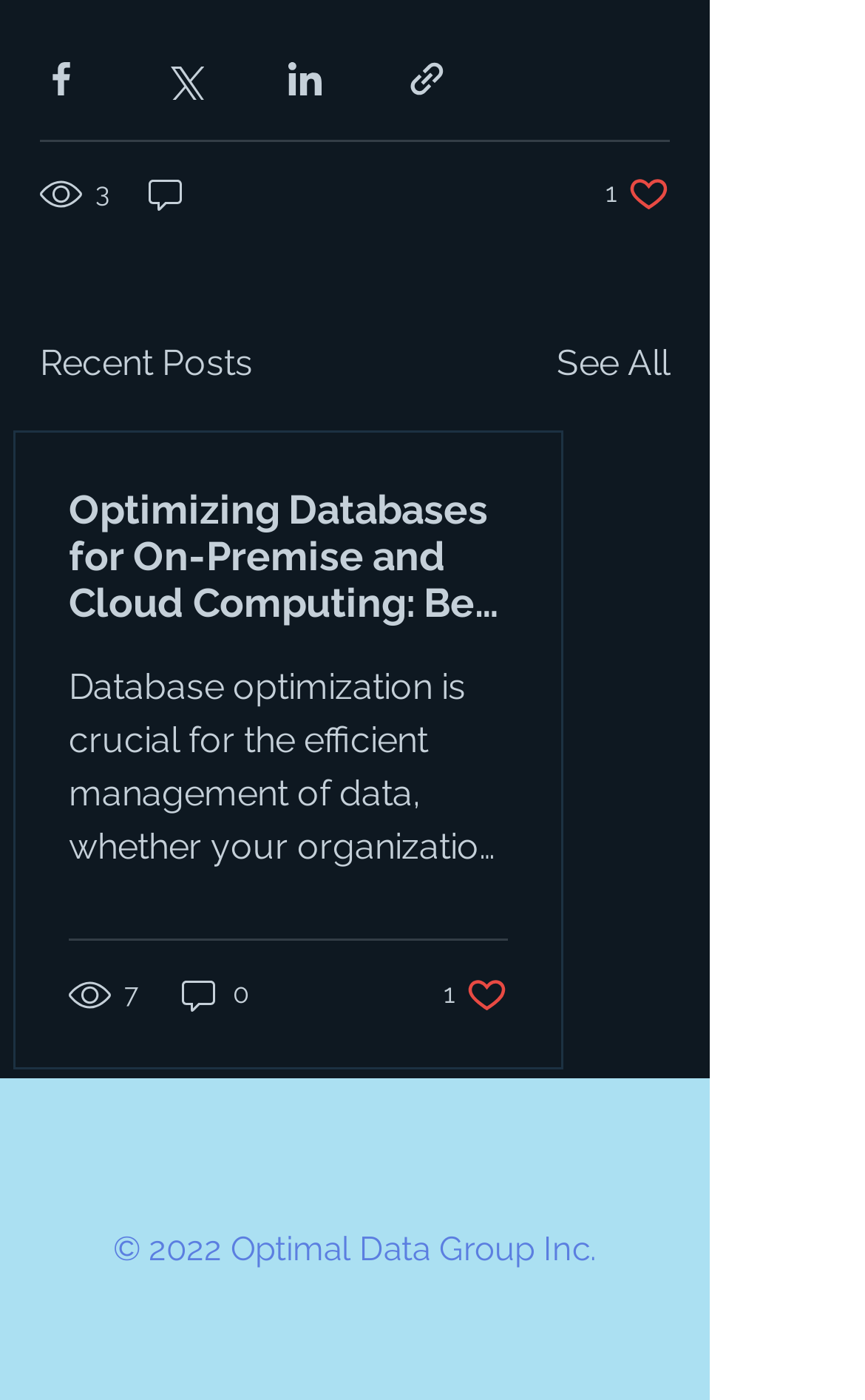Please determine the bounding box coordinates of the clickable area required to carry out the following instruction: "Share via Facebook". The coordinates must be four float numbers between 0 and 1, represented as [left, top, right, bottom].

[0.046, 0.041, 0.095, 0.071]